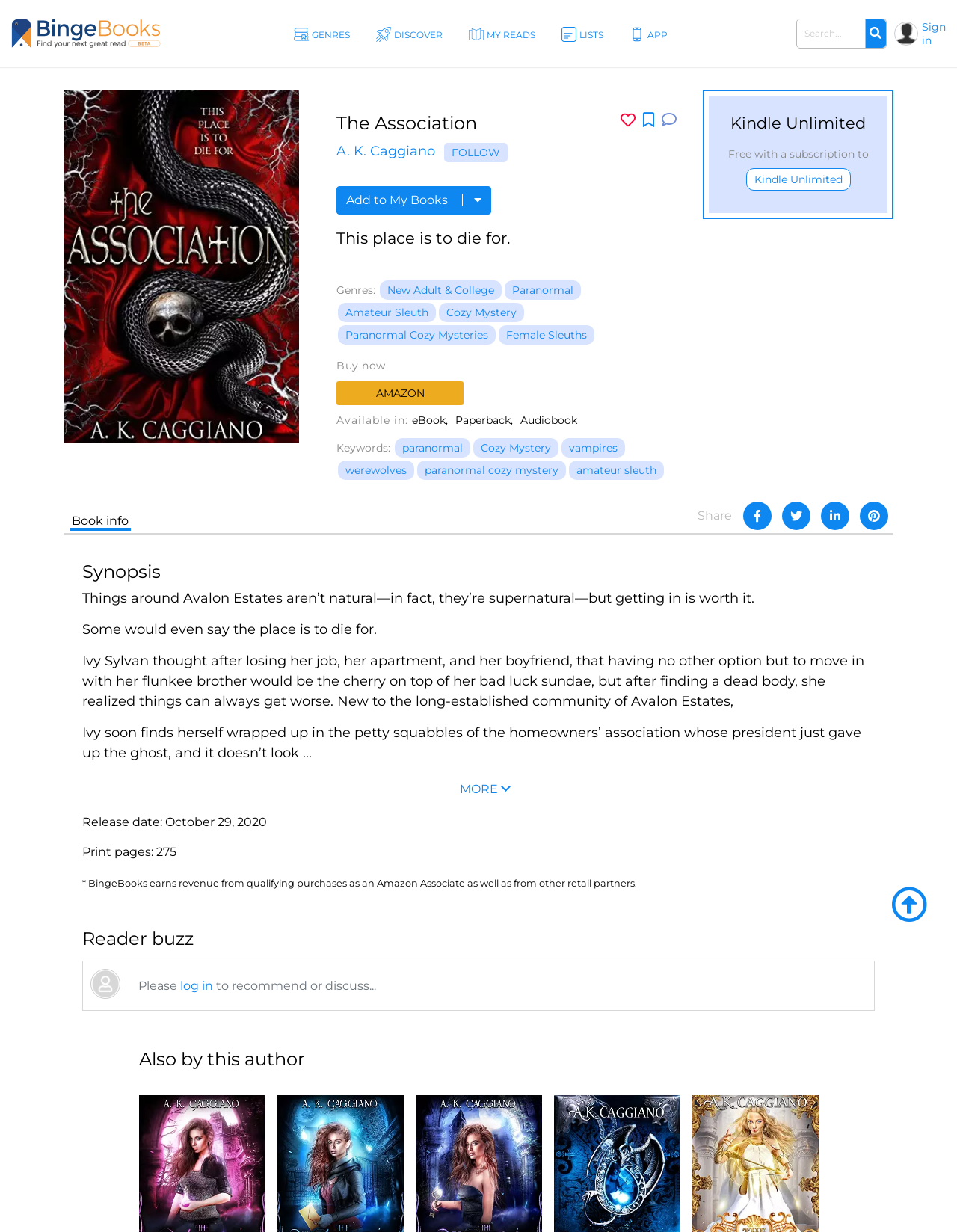What is the name of the author?
Please give a well-detailed answer to the question.

I found the answer by looking at the link element with the text 'A. K. Caggiano' which is likely to be the author's name.